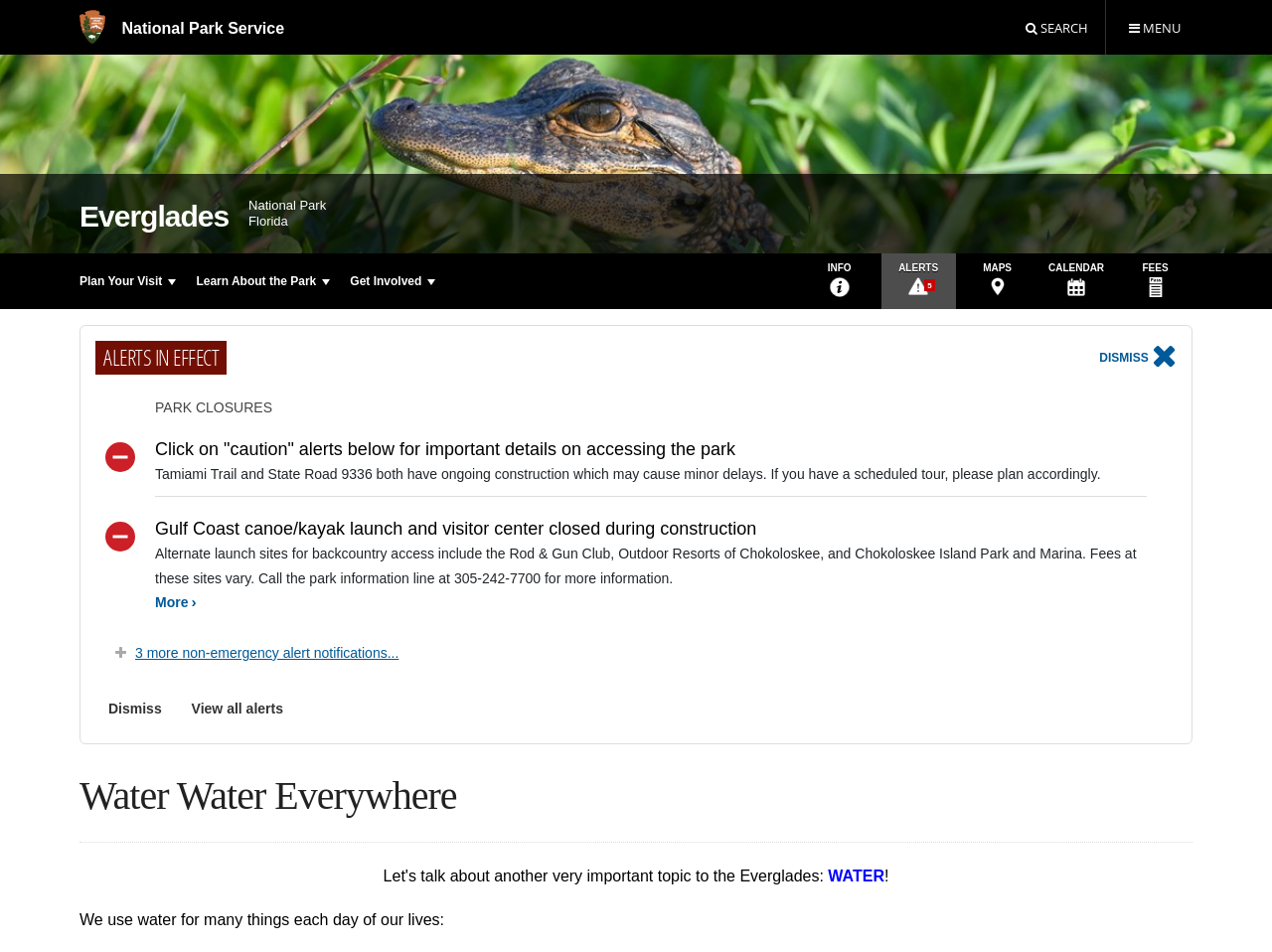Carefully observe the image and respond to the question with a detailed answer:
What is the name of the national park?

The name of the national park can be found in the link 'Everglades' located at the top of the webpage, which is a part of the navigation menu.